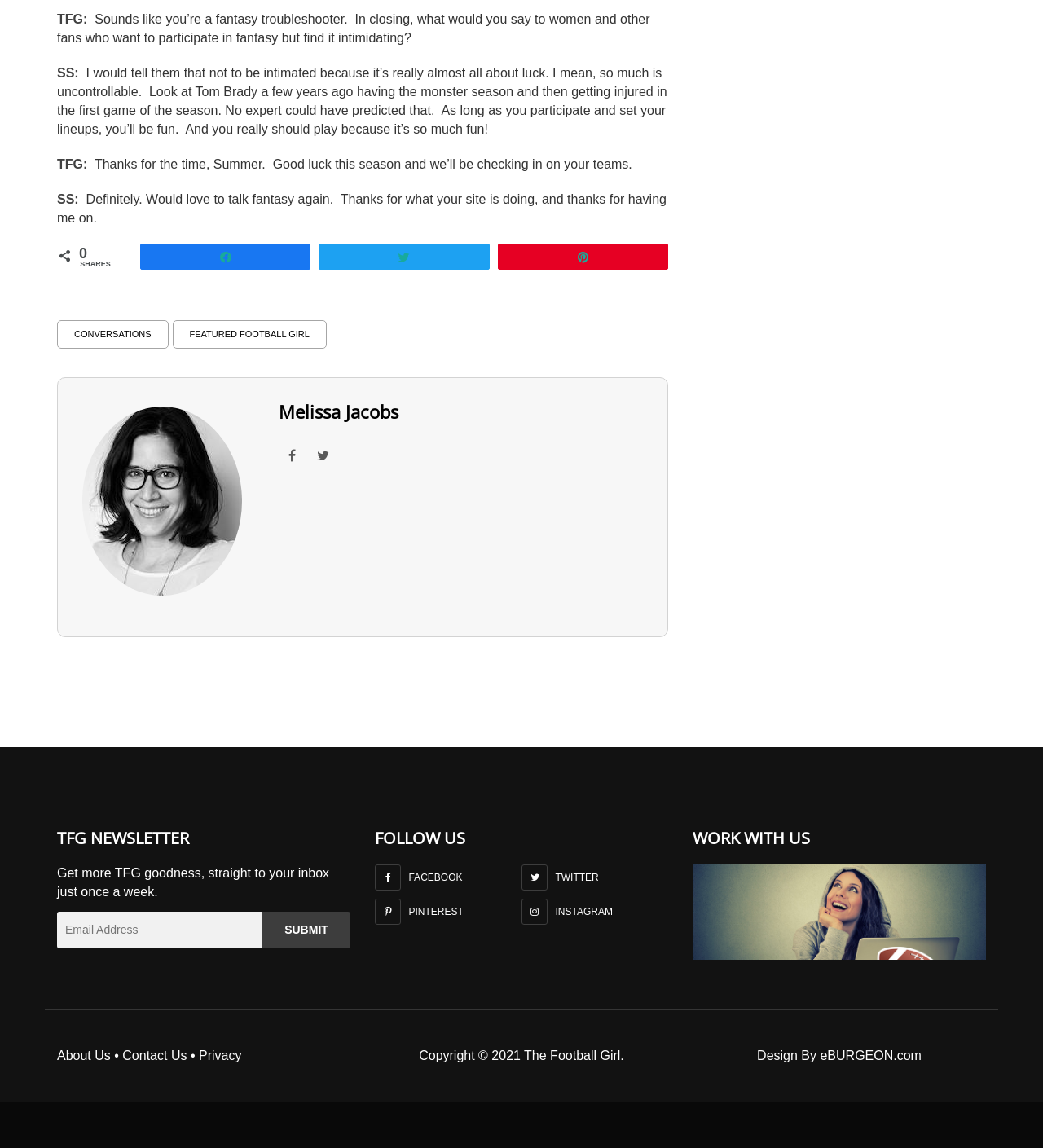Identify the bounding box coordinates of the part that should be clicked to carry out this instruction: "Click the 'k Share' button".

[0.135, 0.213, 0.297, 0.234]